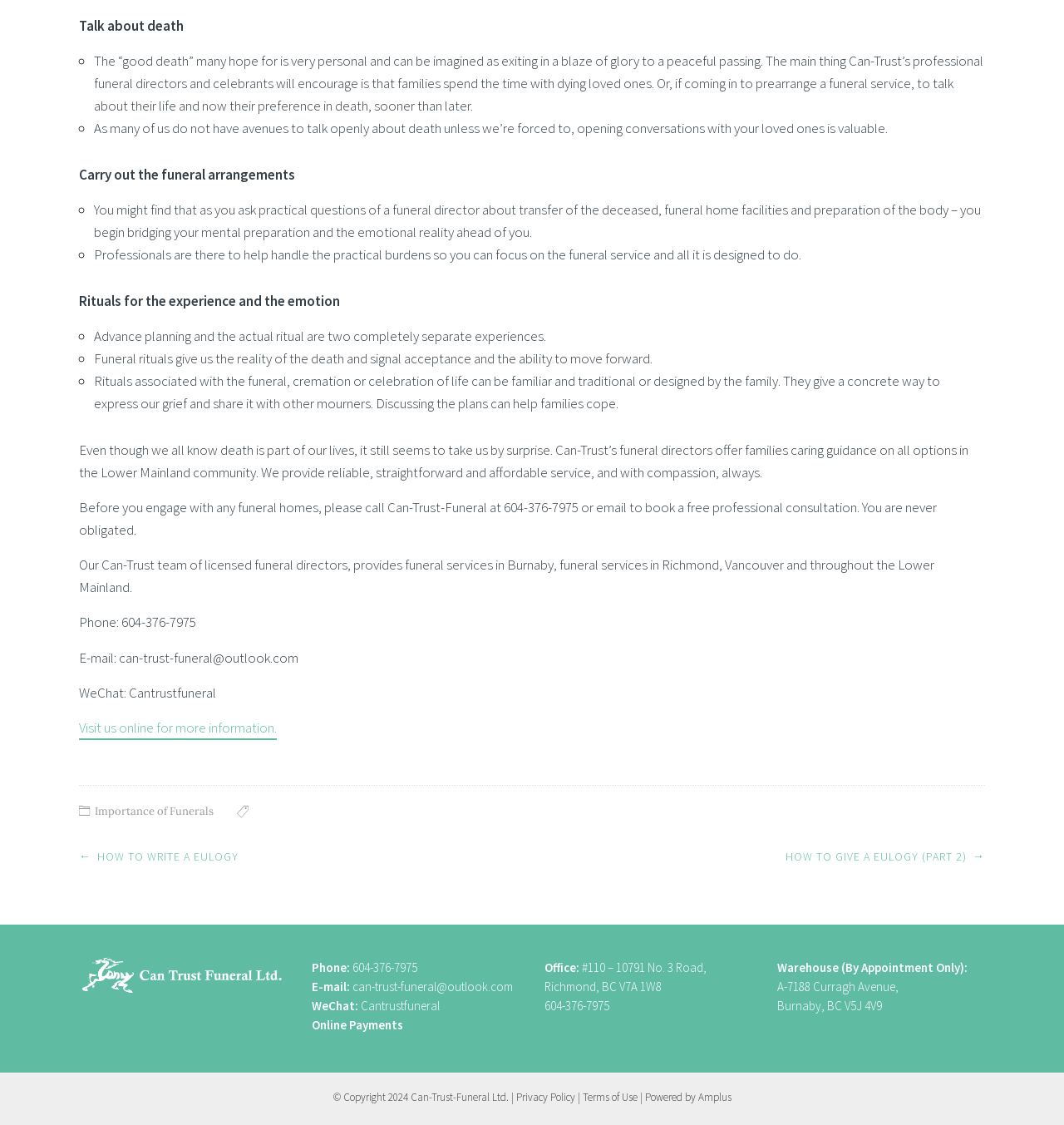Point out the bounding box coordinates of the section to click in order to follow this instruction: "Call the funeral home".

[0.074, 0.443, 0.88, 0.479]